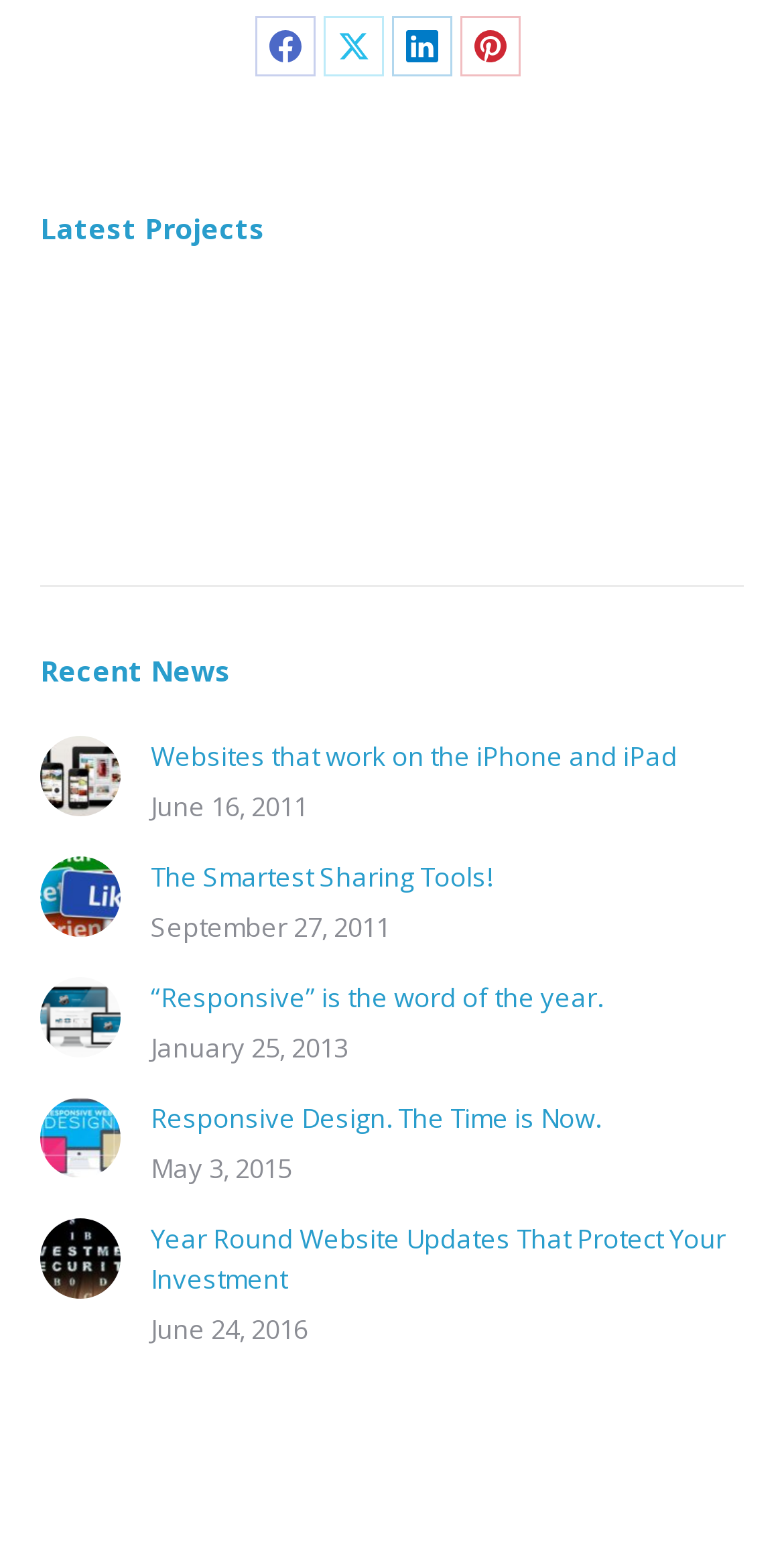Please identify the bounding box coordinates of the clickable area that will fulfill the following instruction: "Check the website updates maintenance plan". The coordinates should be in the format of four float numbers between 0 and 1, i.e., [left, top, right, bottom].

[0.051, 0.79, 0.154, 0.842]